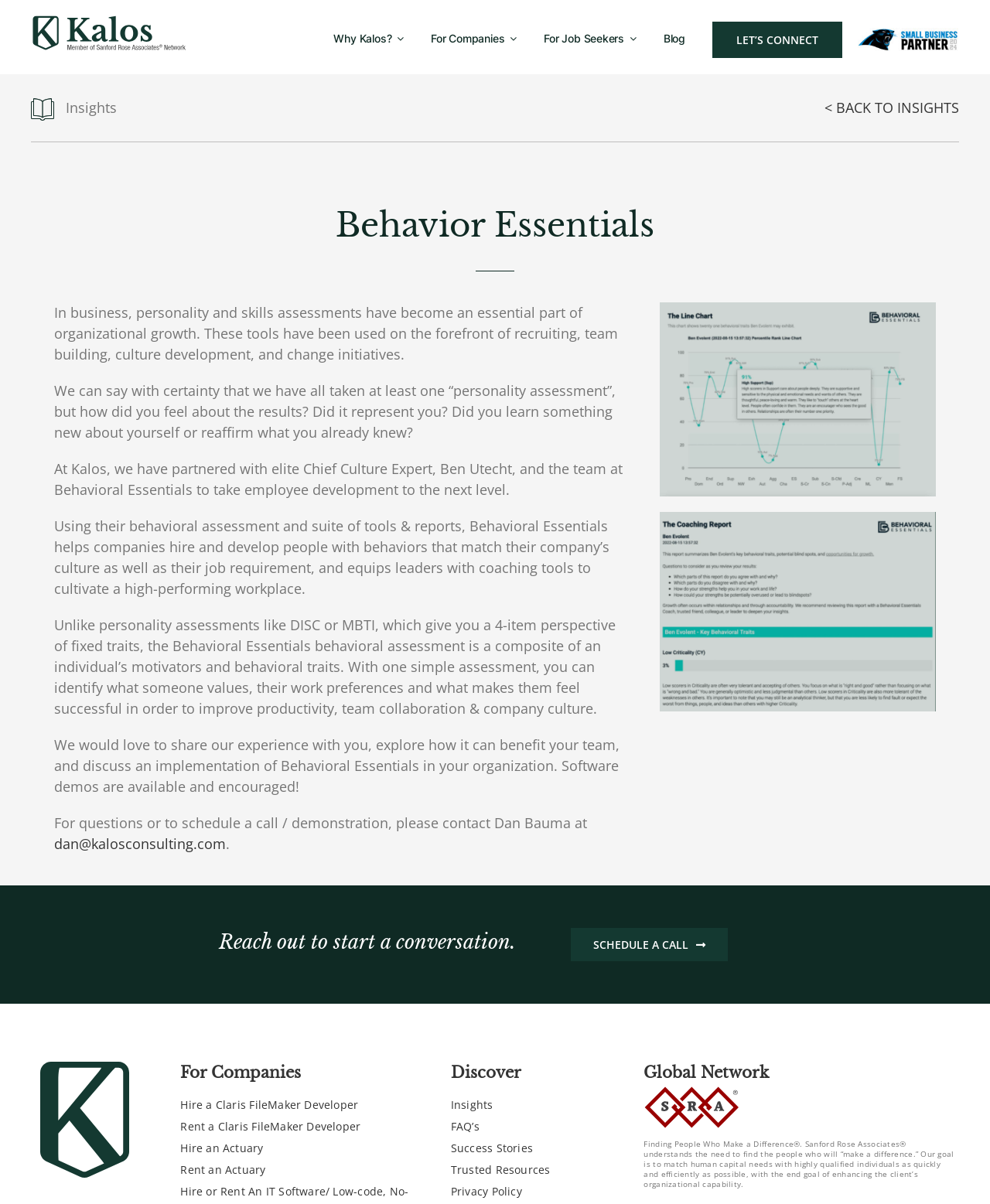Bounding box coordinates are specified in the format (top-left x, top-left y, bottom-right x, bottom-right y). All values are floating point numbers bounded between 0 and 1. Please provide the bounding box coordinate of the region this sentence describes: Why Kalos?

[0.337, 0.017, 0.408, 0.049]